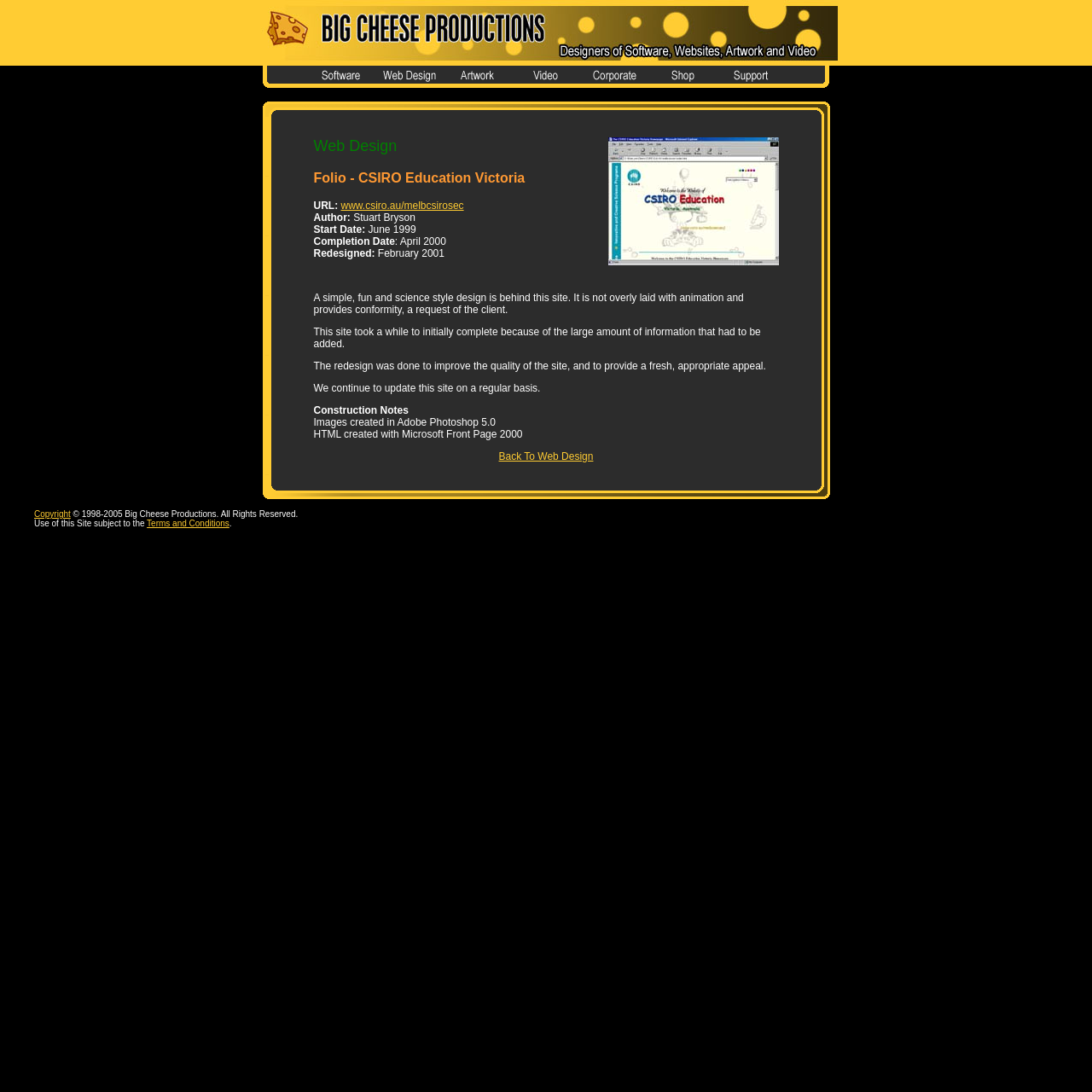What is the start date of the project mentioned in the webpage?
Answer the question with detailed information derived from the image.

The start date of the project mentioned in the webpage is 'June 1999', which is a StaticText element inside a blockquote element.